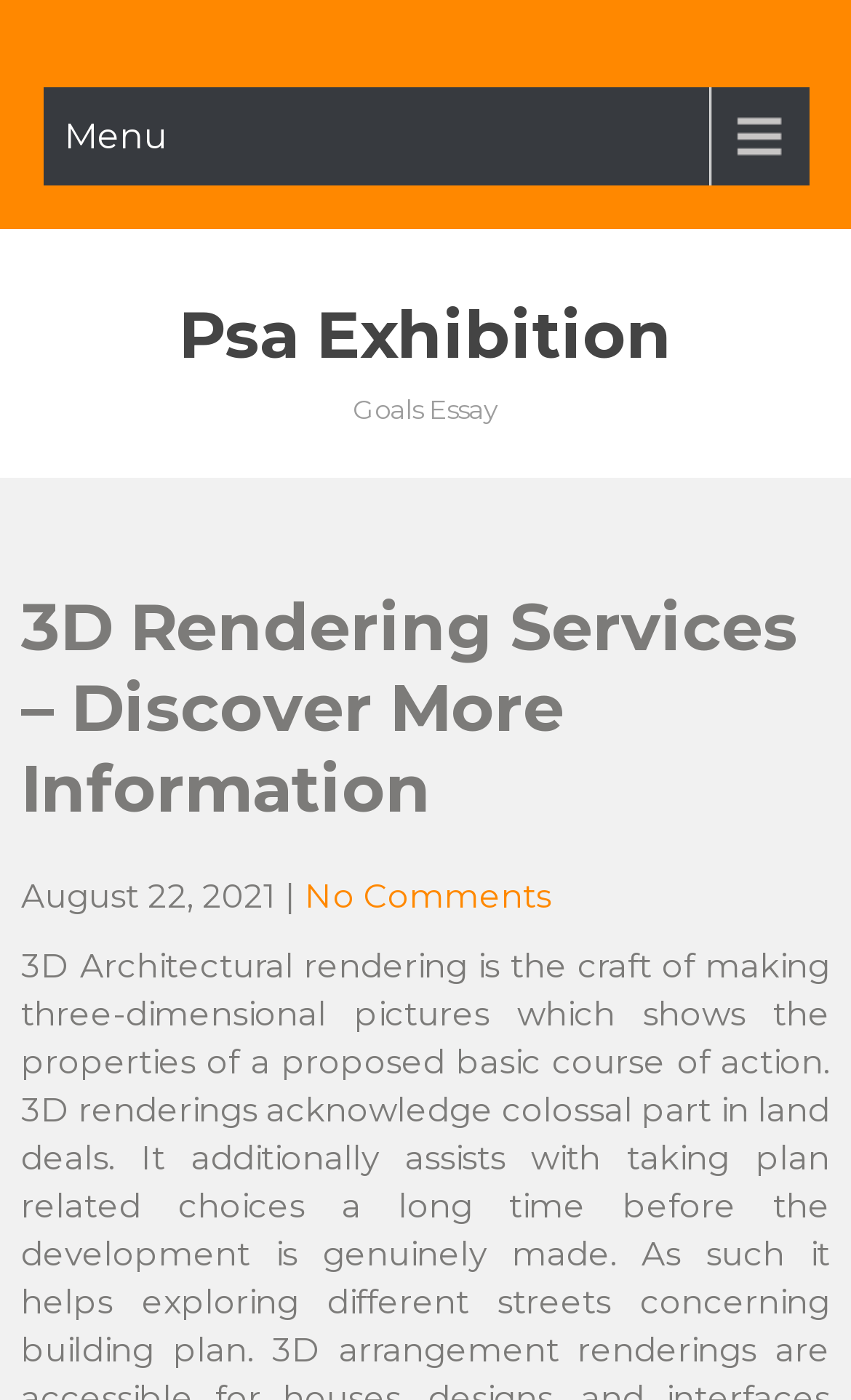Describe all significant elements and features of the webpage.

The webpage is about 3D rendering services and Psa Exhibition. At the top left, there is a link labeled "Menu" that spans almost the entire width of the page. Below it, a prominent heading "Psa Exhibition" is displayed, accompanied by a link with the same text to its right. 

In the middle of the page, a static text "Goals Essay" is positioned. Below this text, a header section starts, which contains a heading "3D Rendering Services – Discover More Information" that occupies the full width of the page. 

Further down, there are three pieces of text arranged horizontally: "August 22, 2021" on the left, a vertical bar "|" in the middle, and a link "No Comments" on the right.